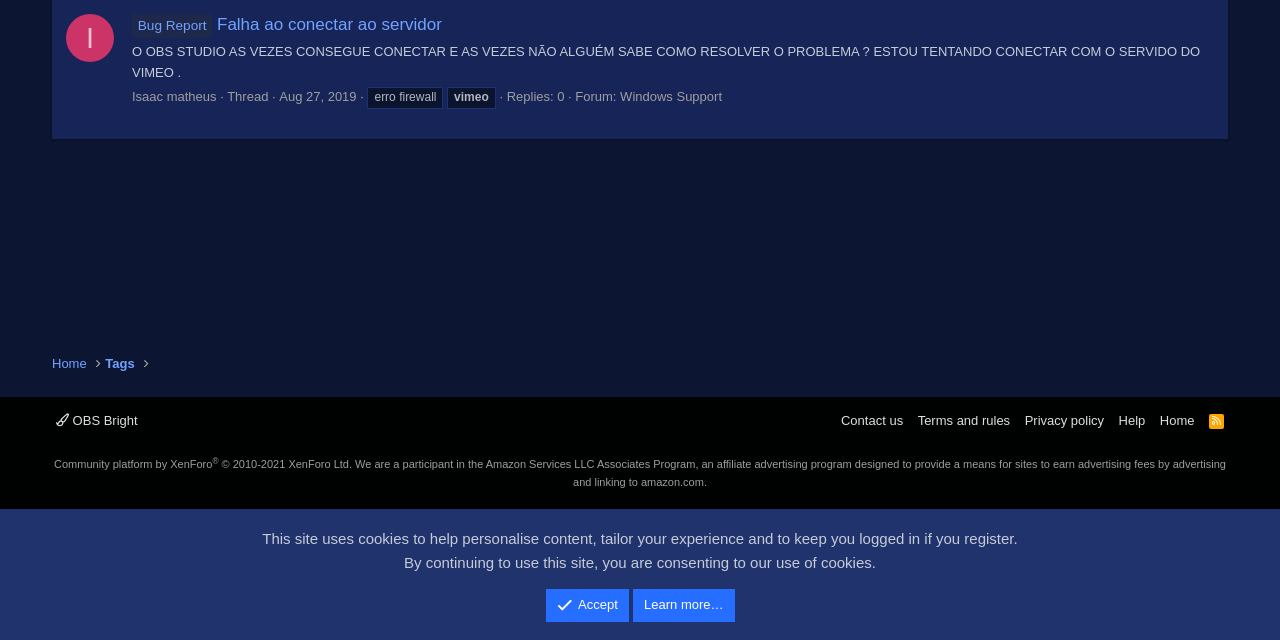Locate the bounding box coordinates of the UI element described by: "buy POE Currency". The bounding box coordinates should consist of four float numbers between 0 and 1, i.e., [left, top, right, bottom].

None